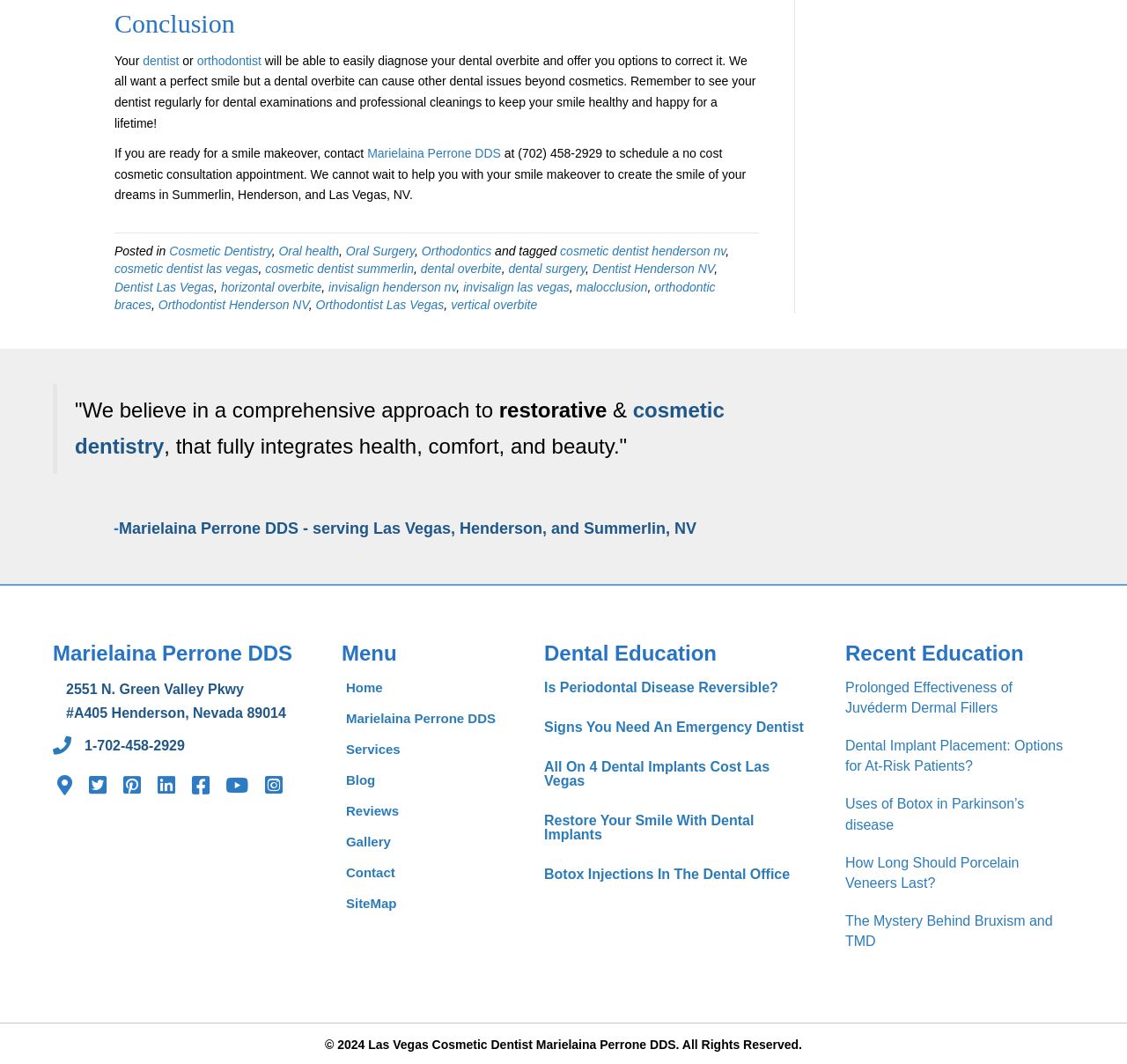Predict the bounding box of the UI element based on this description: "Is Periodontal Disease Reversible?".

[0.483, 0.628, 0.719, 0.664]